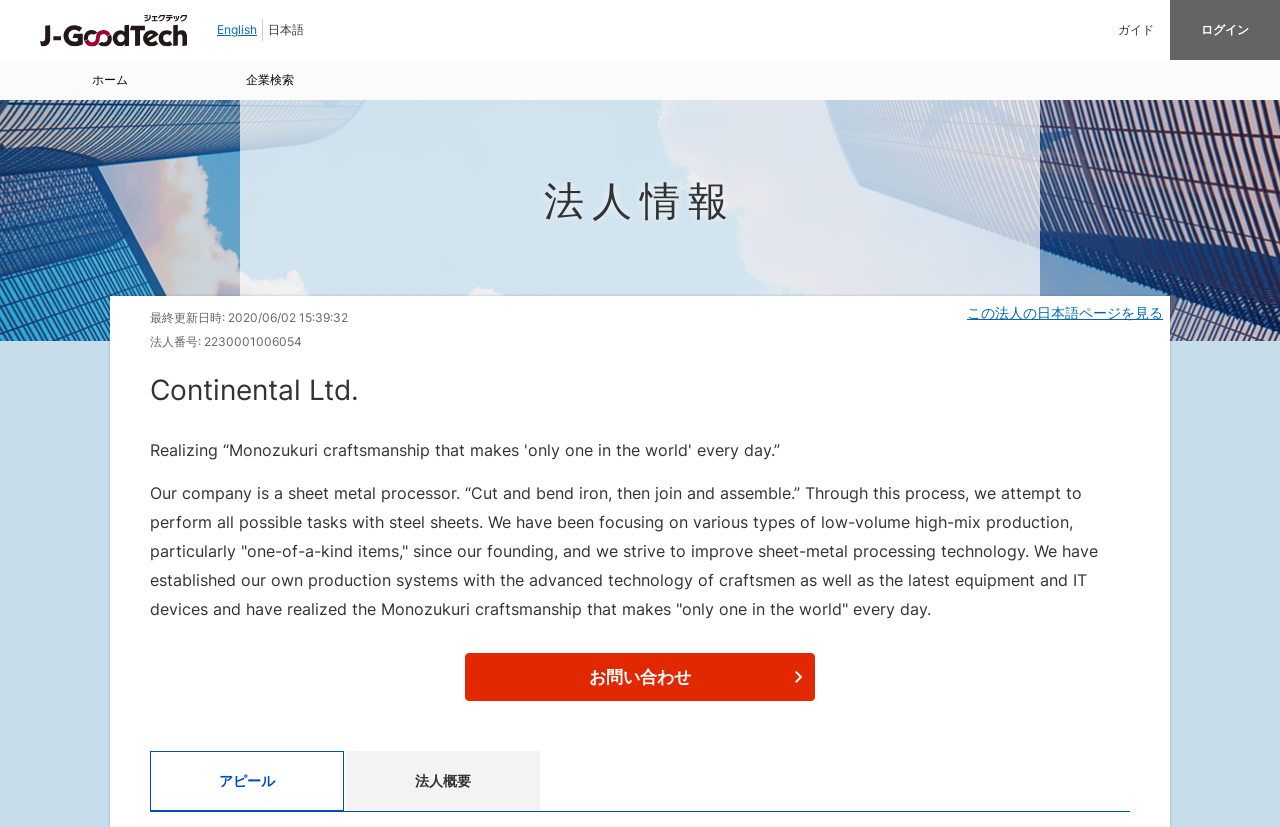Show me the bounding box coordinates of the clickable region to achieve the task as per the instruction: "Learn more about Rimini Street".

None